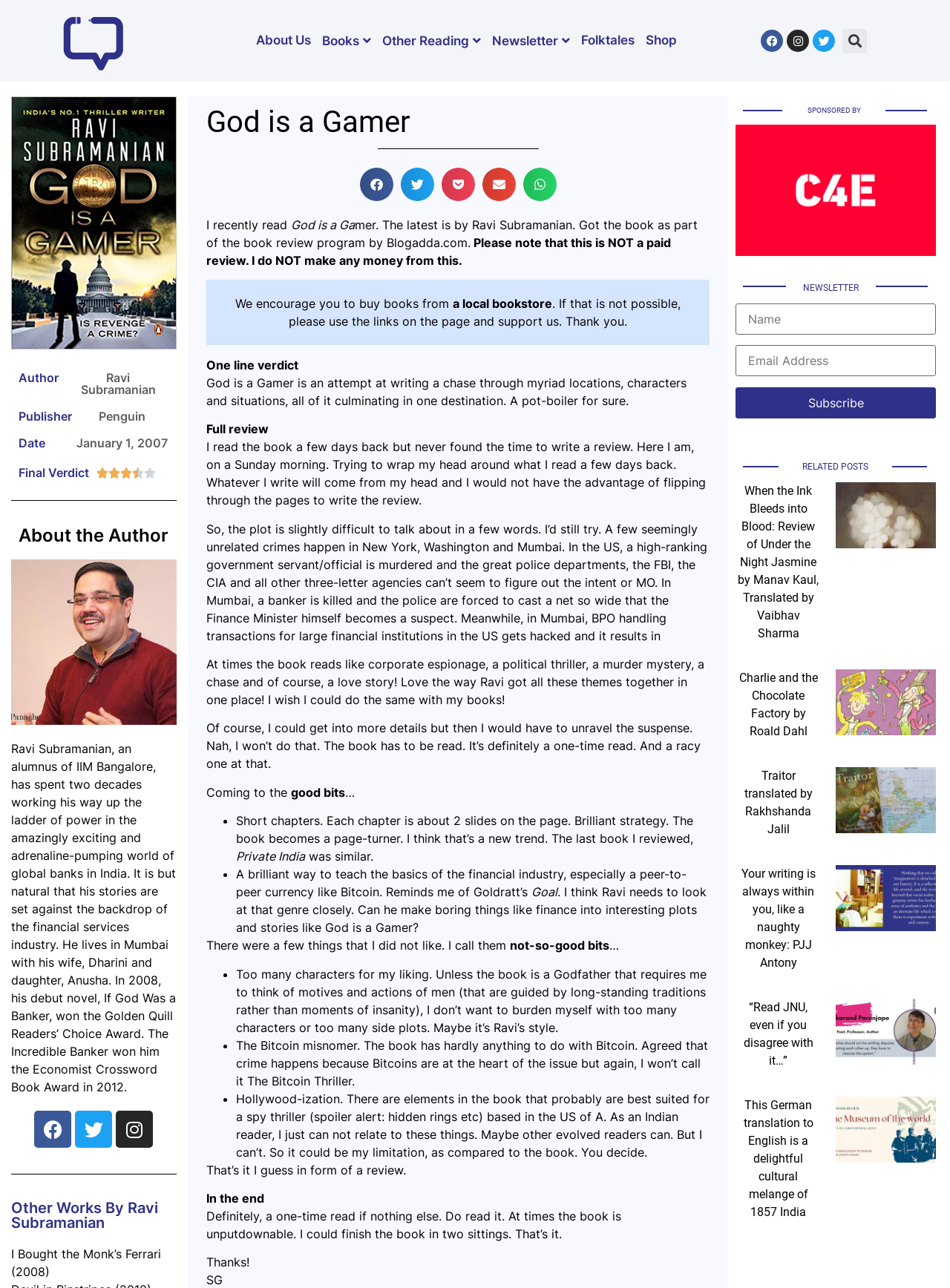Locate the bounding box of the UI element described in the following text: "Private India".

[0.248, 0.659, 0.321, 0.671]